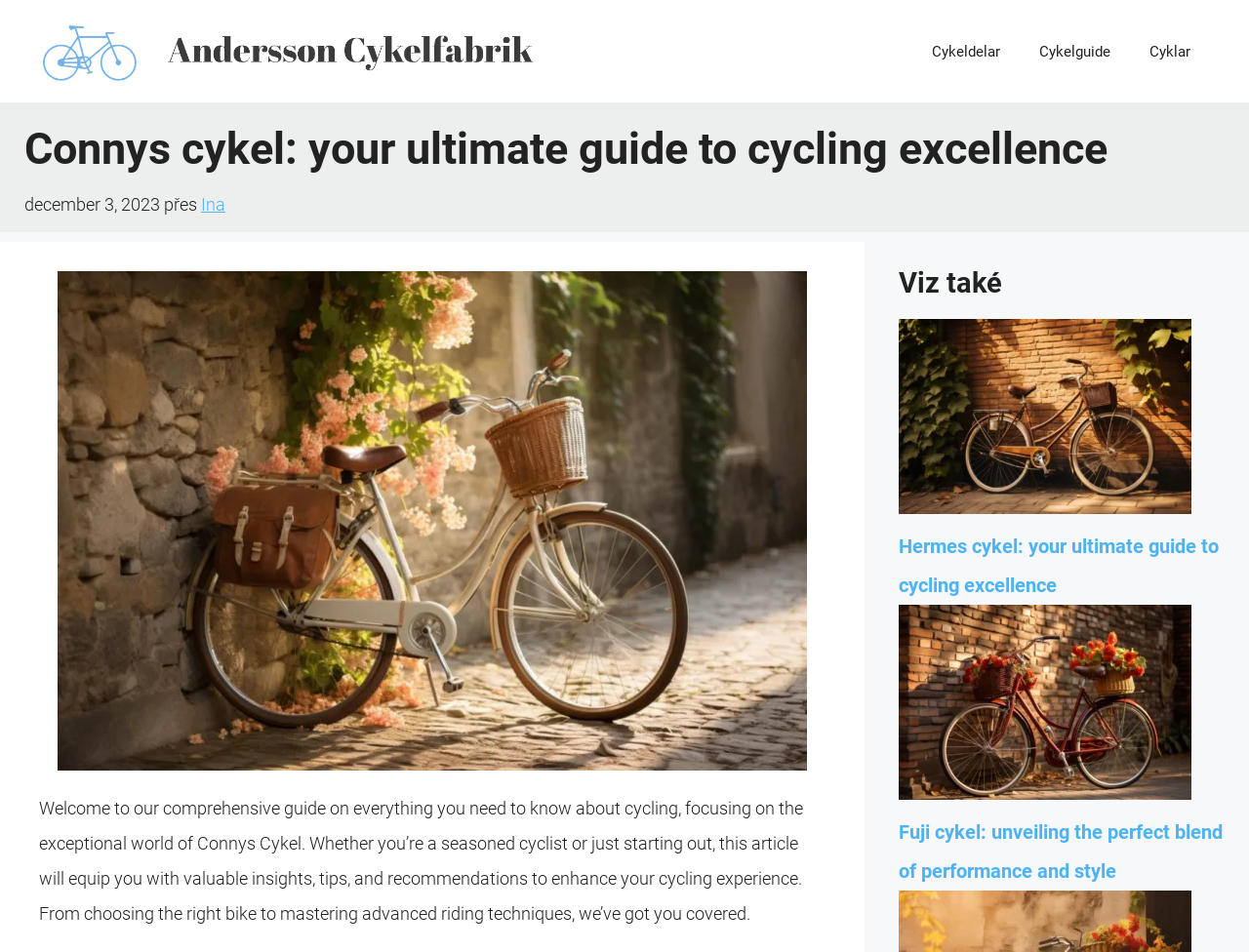Please specify the bounding box coordinates for the clickable region that will help you carry out the instruction: "Read the article about Connys cykel".

[0.031, 0.838, 0.643, 0.97]